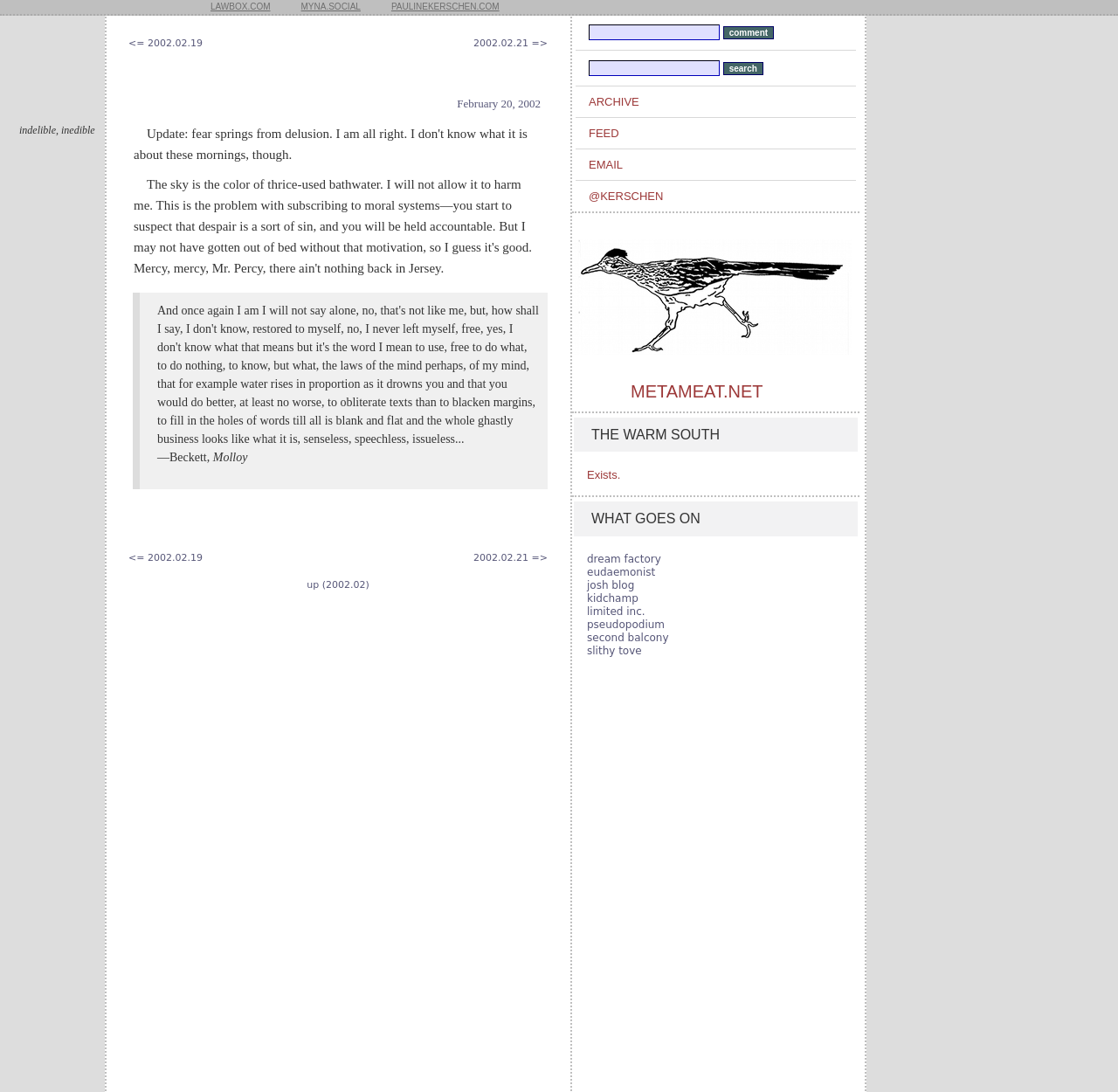Find the bounding box coordinates of the element to click in order to complete the given instruction: "leave a comment."

[0.647, 0.024, 0.692, 0.036]